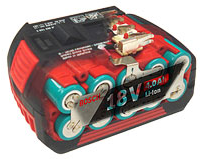Using the image as a reference, answer the following question in as much detail as possible:
What is the purpose of the heat management system?

The caption explains that the battery features innovative heat management systems, which are designed to prolong the battery's life by managing heat generated during operation.